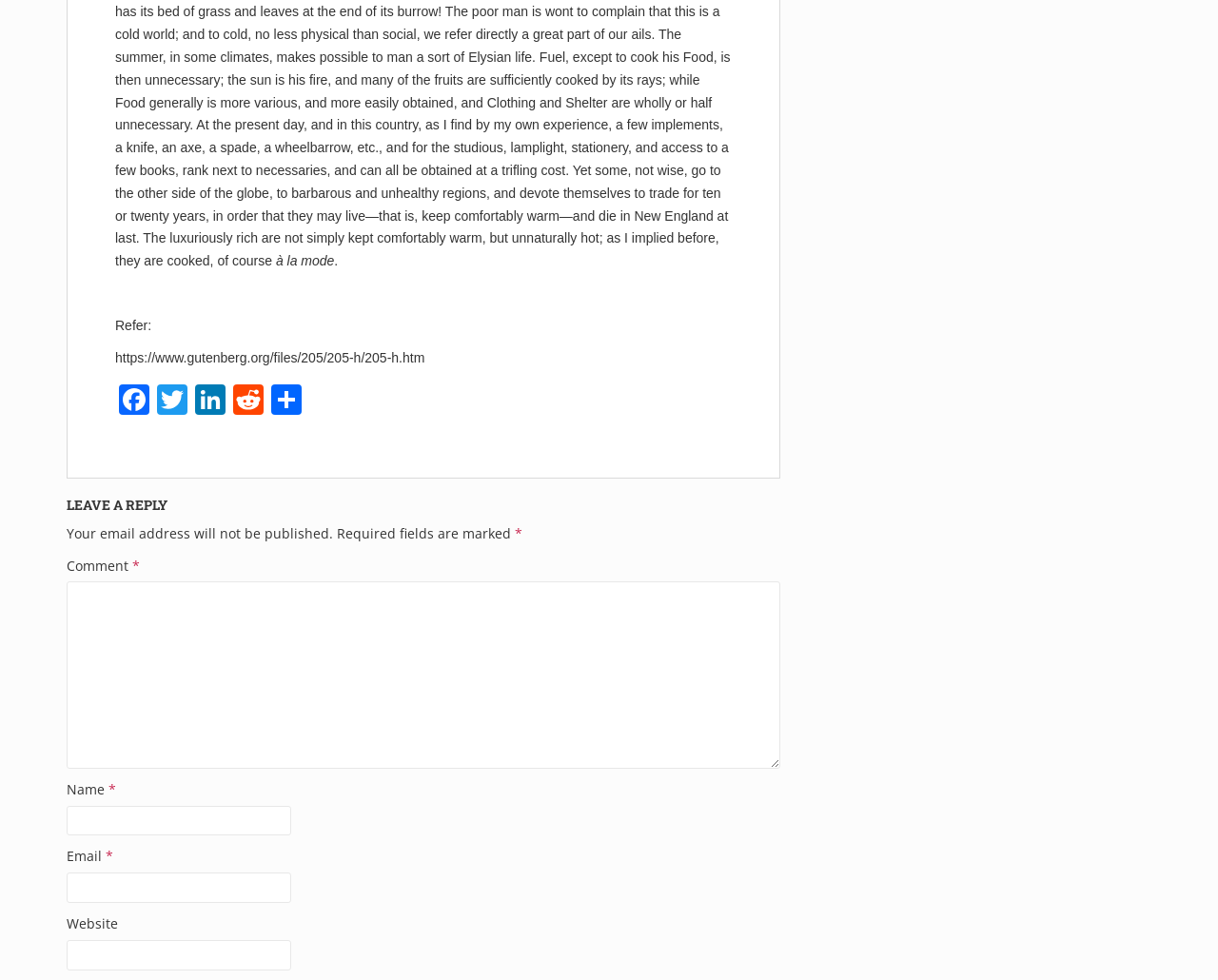Provide the bounding box coordinates for the area that should be clicked to complete the instruction: "Enter your email".

[0.055, 0.89, 0.239, 0.921]